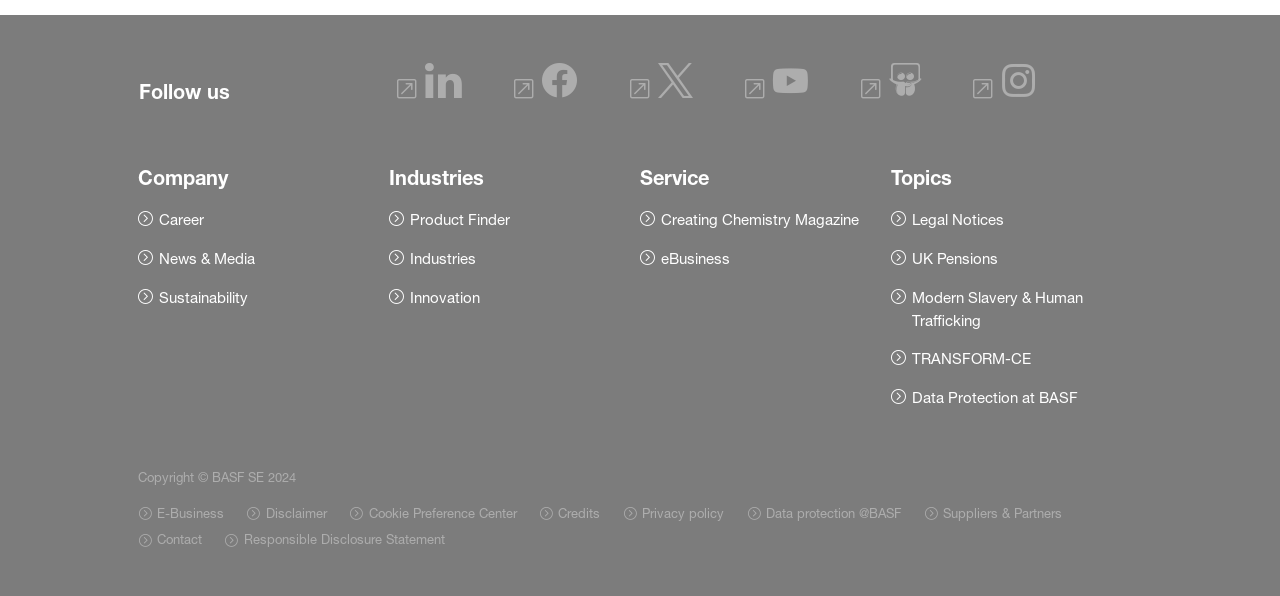Determine the bounding box coordinates for the element that should be clicked to follow this instruction: "Read Creating Chemistry Magazine". The coordinates should be given as four float numbers between 0 and 1, in the format [left, top, right, bottom].

[0.5, 0.349, 0.671, 0.388]